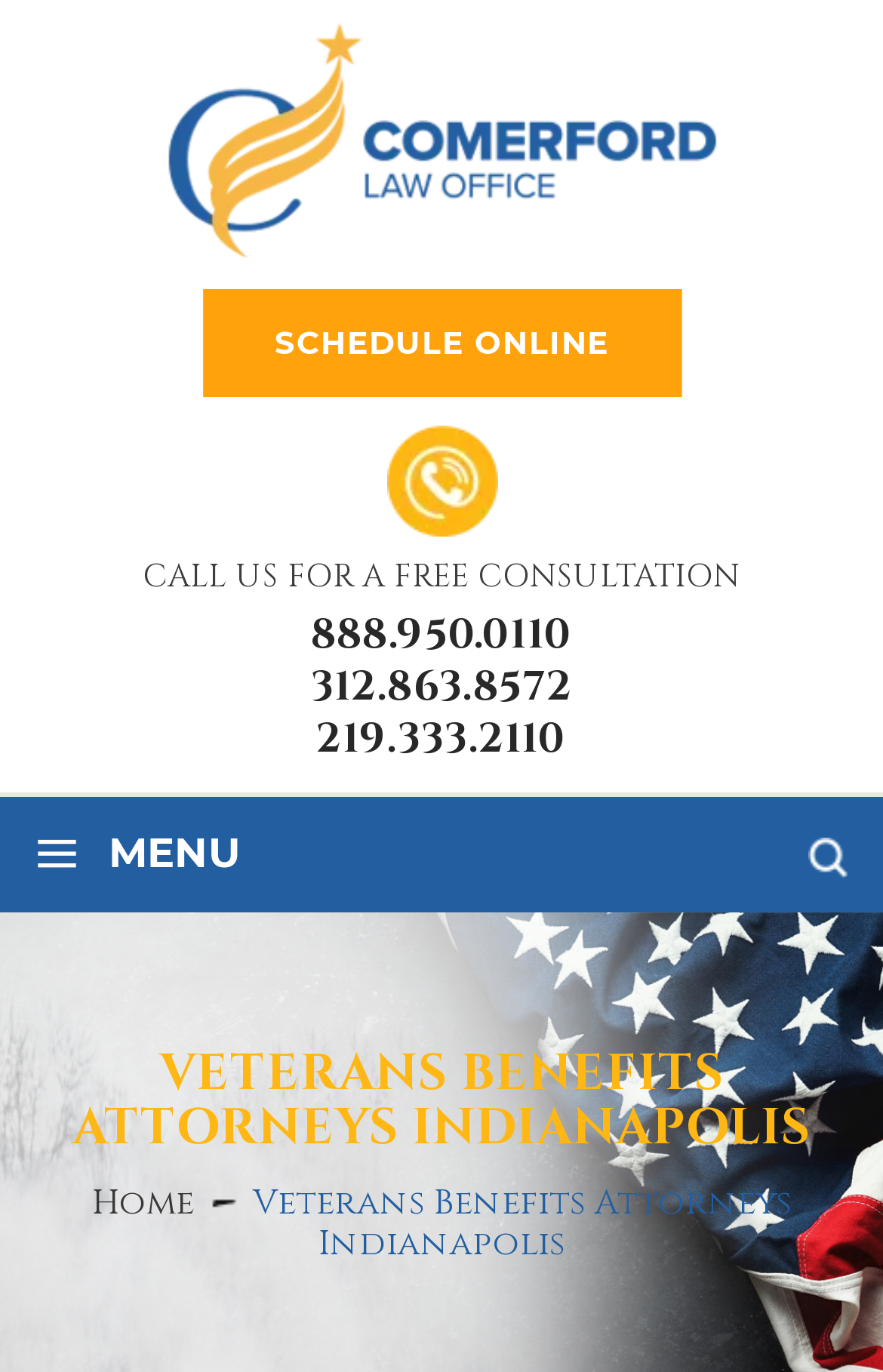Give a concise answer using only one word or phrase for this question:
What is the text on the button next to 'MENU'?

≡